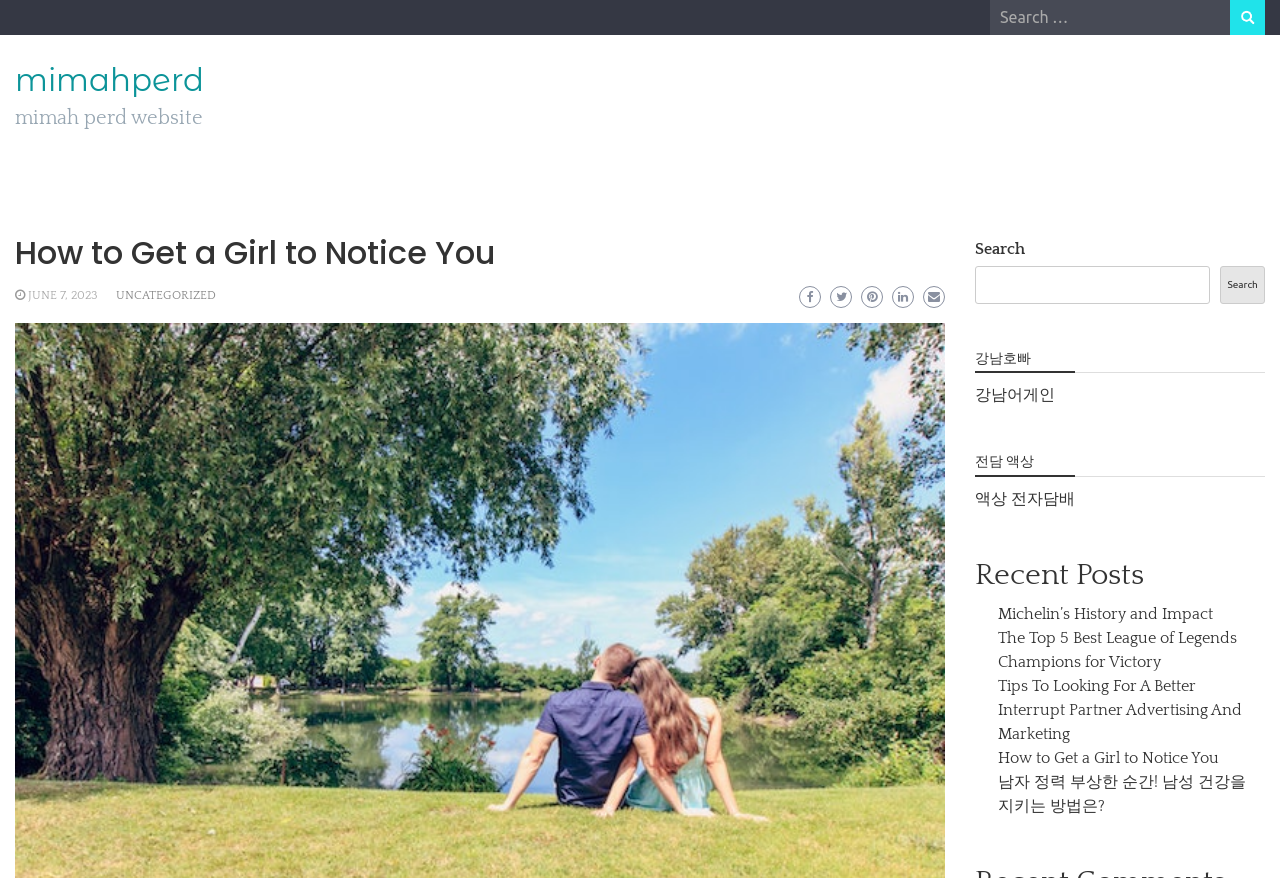Identify the bounding box coordinates of the section to be clicked to complete the task described by the following instruction: "Visit mimahperd website". The coordinates should be four float numbers between 0 and 1, formatted as [left, top, right, bottom].

[0.012, 0.069, 0.159, 0.113]